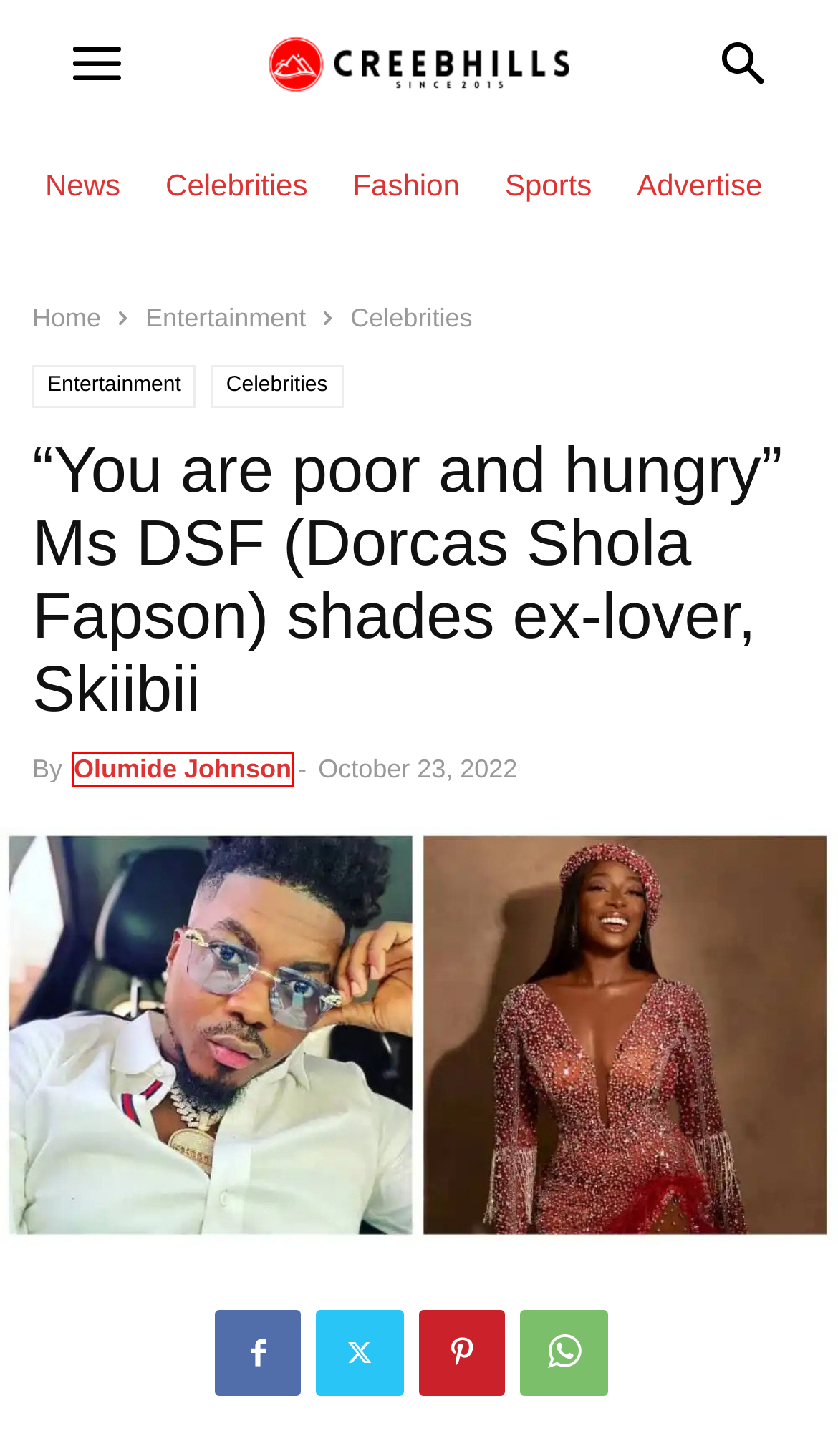Examine the screenshot of the webpage, which includes a red bounding box around an element. Choose the best matching webpage description for the page that will be displayed after clicking the element inside the red bounding box. Here are the candidates:
A. Celebrities News & Updates | CreebHills
B. Fashion and Style | CreebHills
C. CreebHills | Nigerian Celebrity News, Fashion, Music, and Sports
D. Olumide Johnson | CreebHills
E. Sports | CreebHills
F. CreebHills | Advertise With Us
G. Get Latest Naija News and Happenings Here & Naija News | CreebHills
H. Entertainment News - Latest Naija Entertainment Updates | CreebHills

D